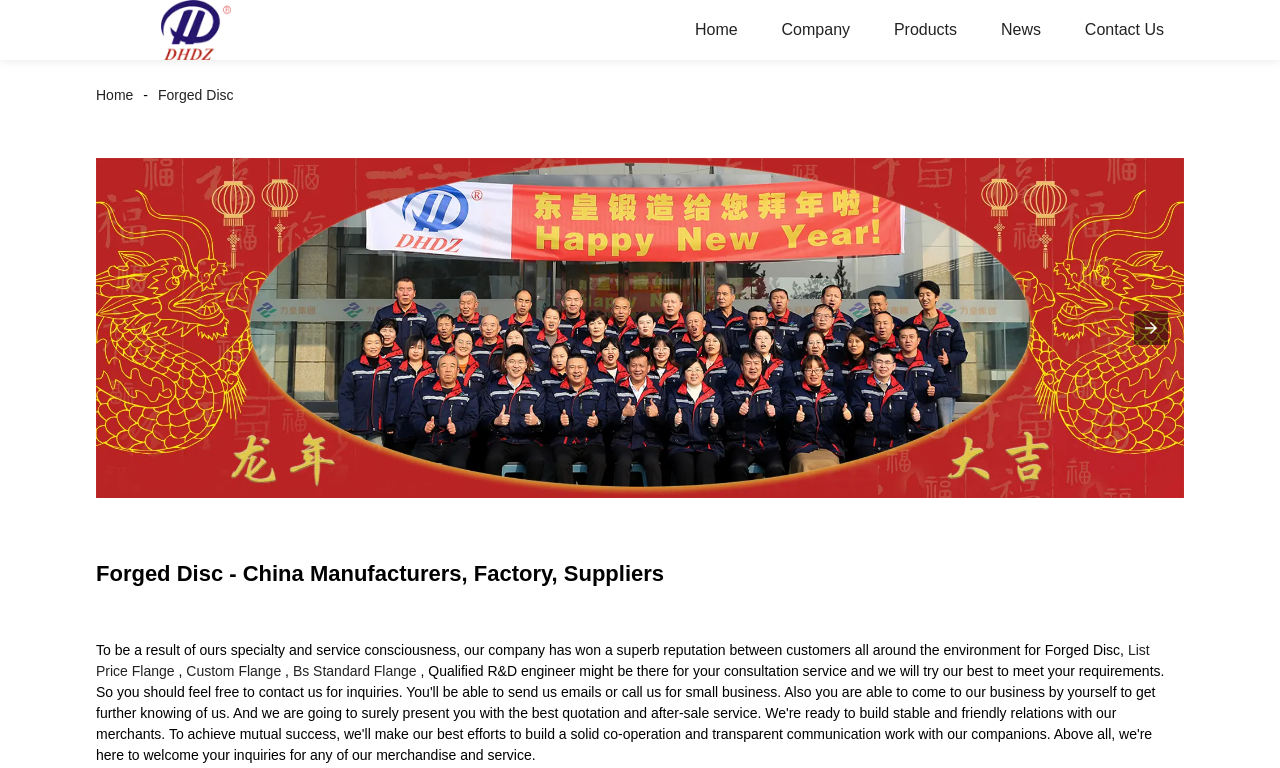Please determine the bounding box coordinates of the clickable area required to carry out the following instruction: "Browse the News section". The coordinates must be four float numbers between 0 and 1, represented as [left, top, right, bottom].

[0.766, 0.0, 0.829, 0.078]